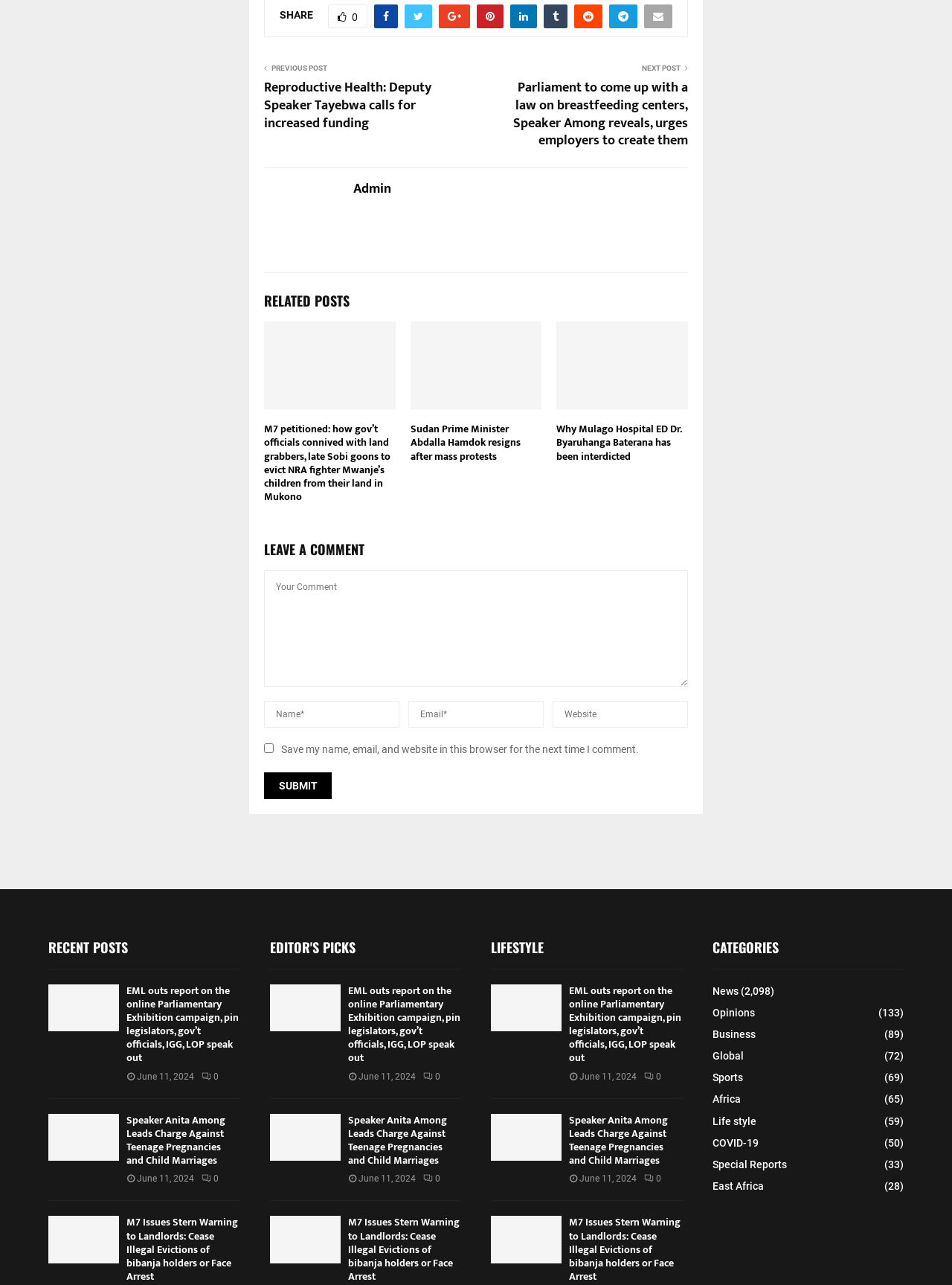What is the topic of the article with the heading 'Reproductive Health: Deputy Speaker Tayebwa calls for increased funding'?
Provide a detailed and extensive answer to the question.

I found the heading 'Reproductive Health: Deputy Speaker Tayebwa calls for increased funding' in the webpage, and based on the content of the heading, I can infer that the topic of the article is Reproductive Health.